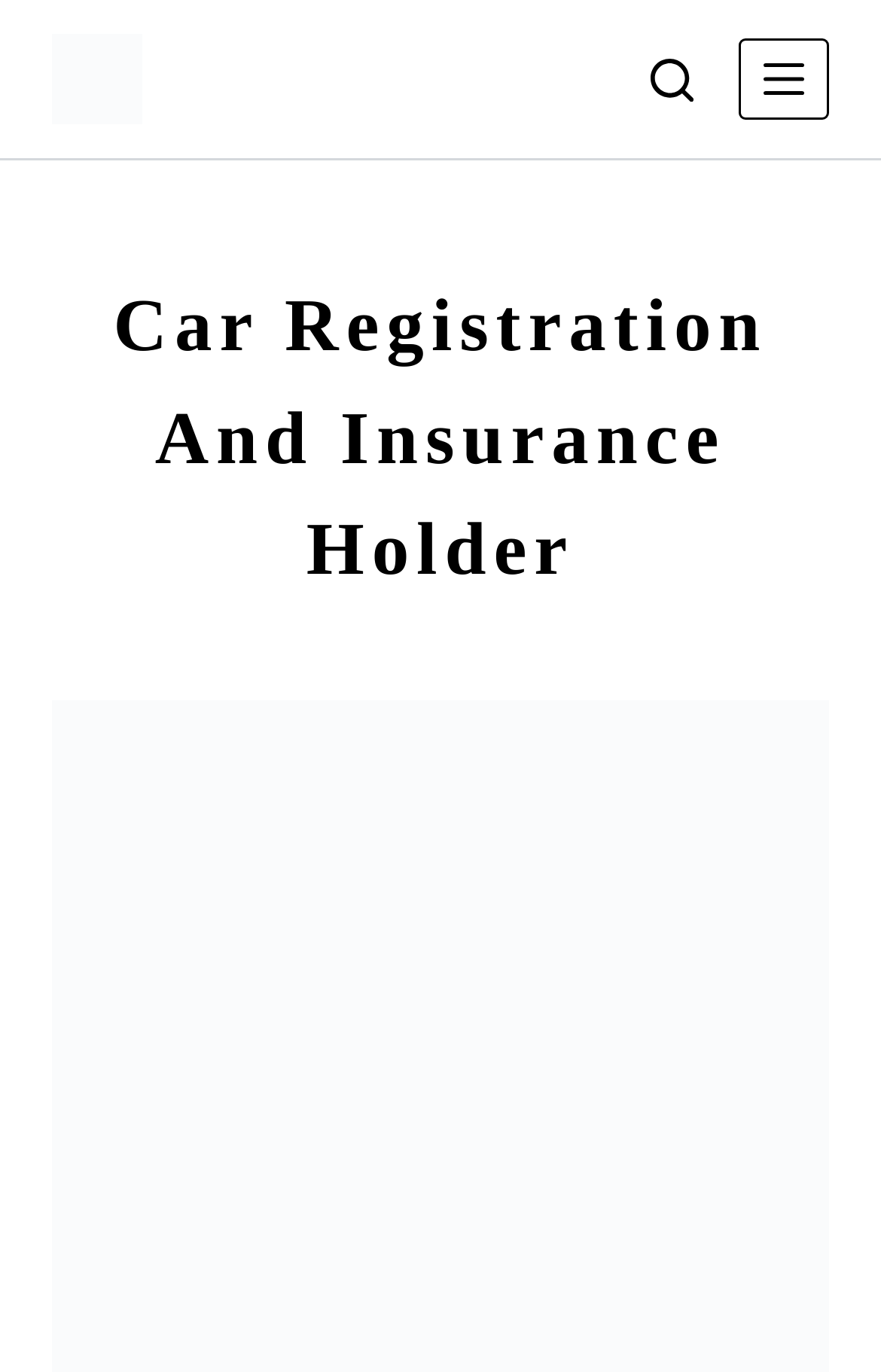Using the provided description: "Menu", find the bounding box coordinates of the corresponding UI element. The output should be four float numbers between 0 and 1, in the format [left, top, right, bottom].

[0.837, 0.028, 0.94, 0.087]